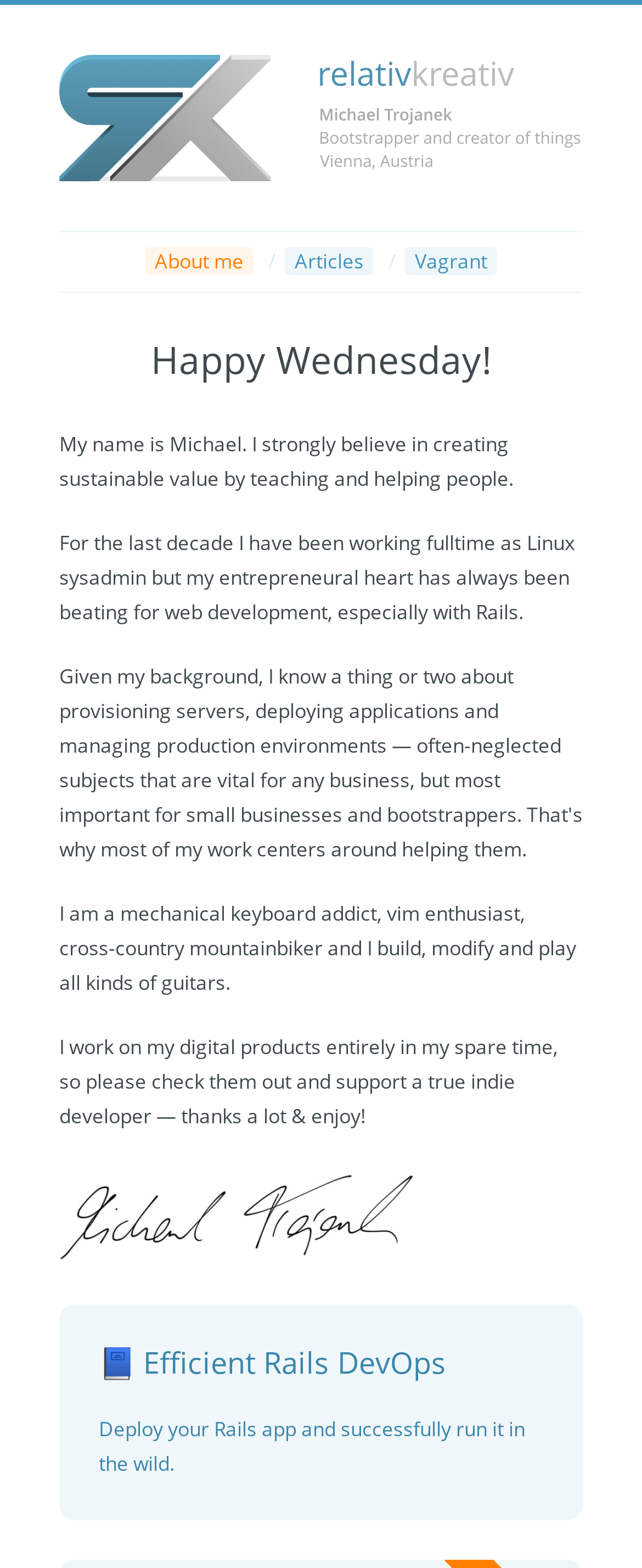Answer the following in one word or a short phrase: 
What is the person's hobby?

Cross-country mountainbiker and guitar builder